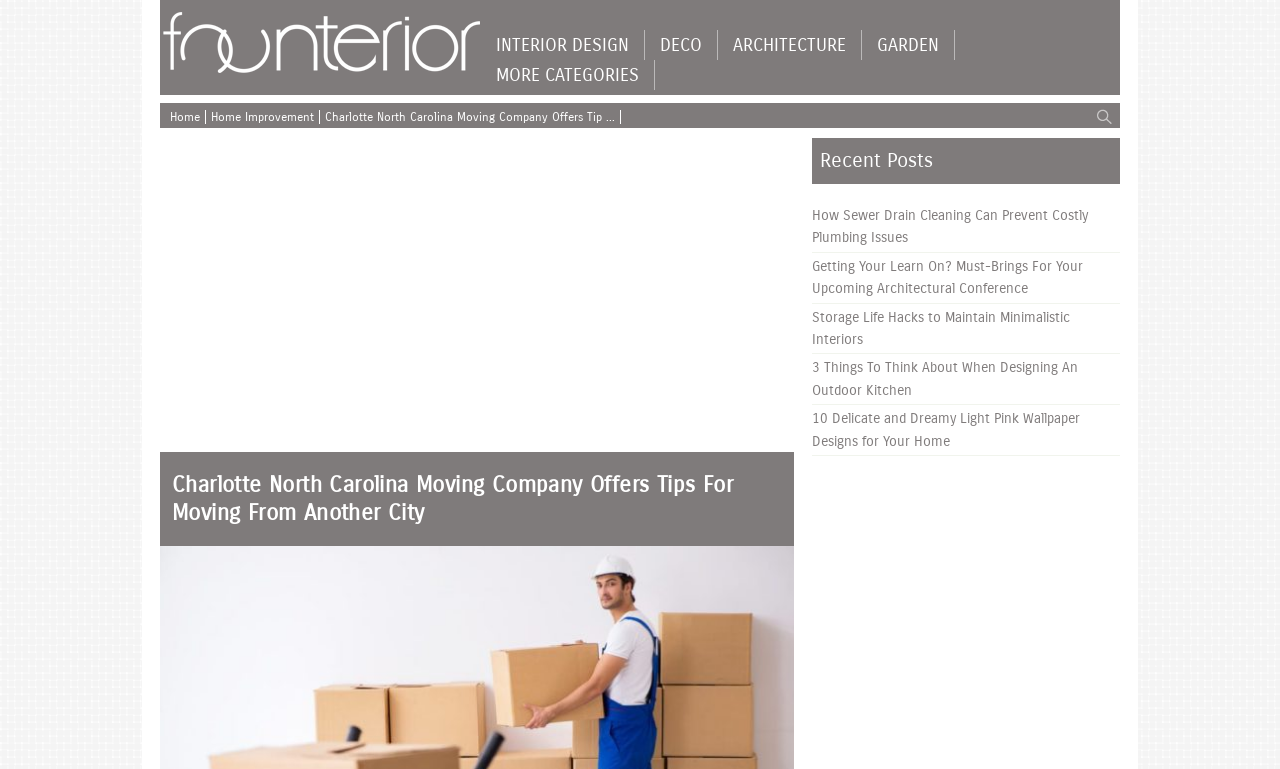How many categories are listed in the top navigation bar?
Based on the visual content, answer with a single word or a brief phrase.

5